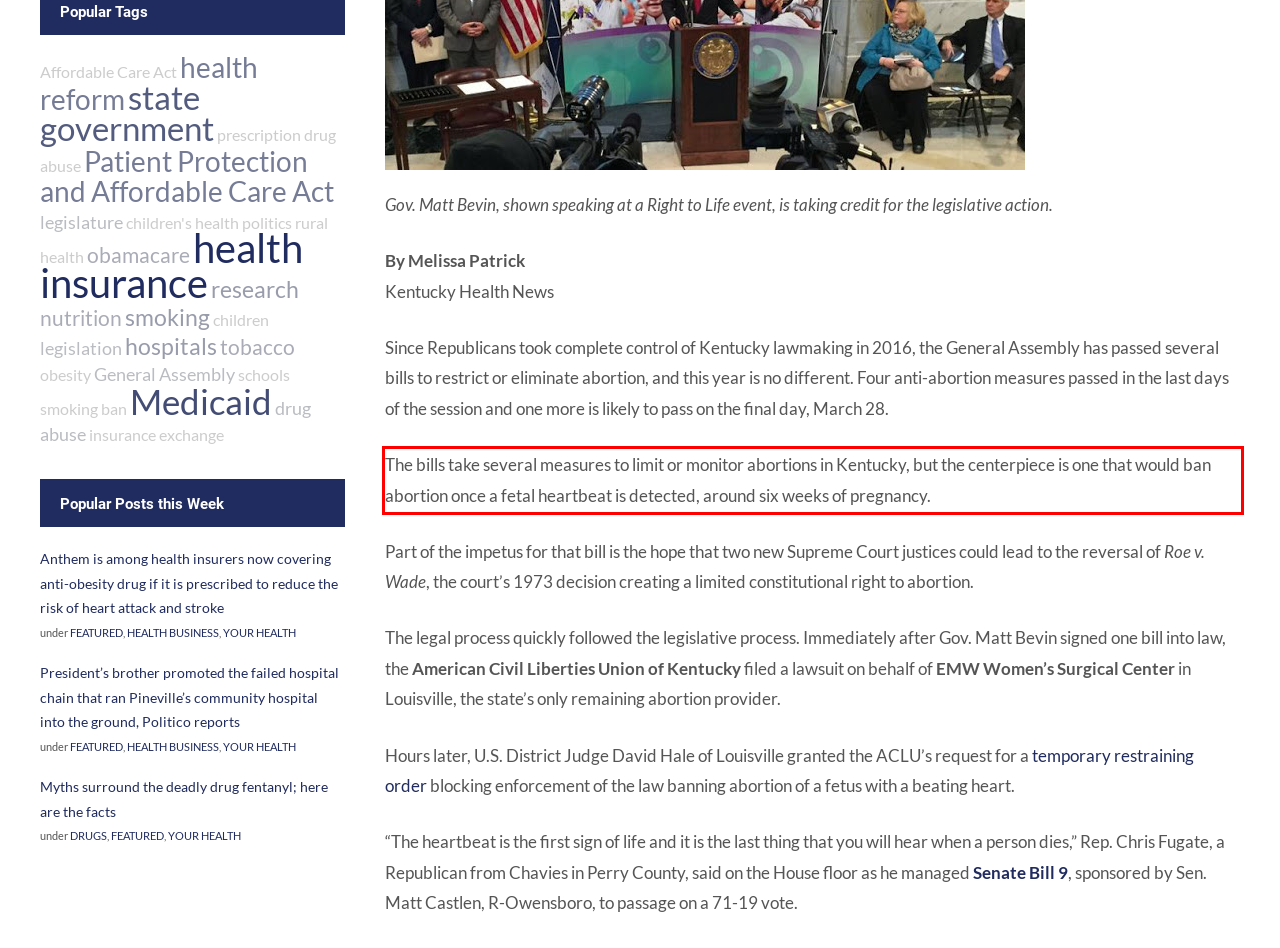Identify and extract the text within the red rectangle in the screenshot of the webpage.

The bills take several measures to limit or monitor abortions in Kentucky, but the centerpiece is one that would ban abortion once a fetal heartbeat is detected, around six weeks of pregnancy.